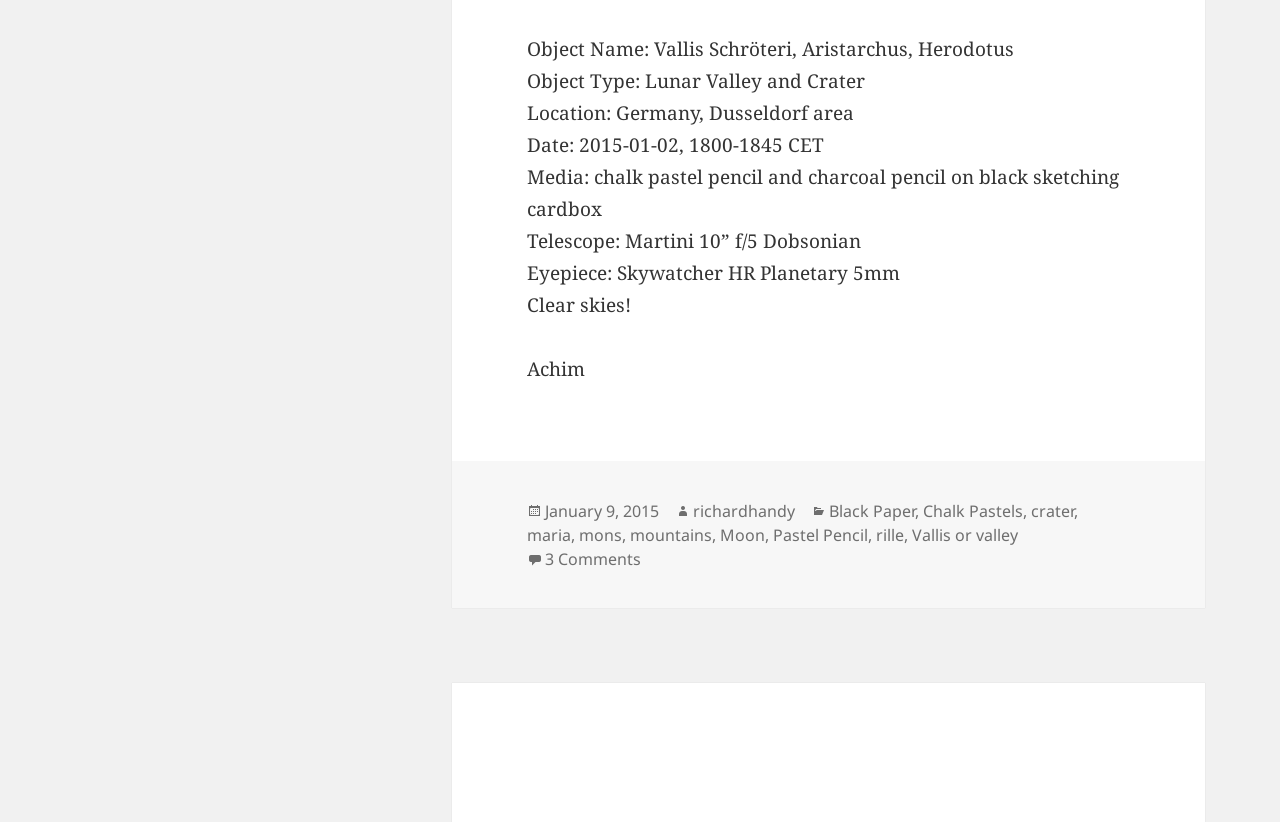Please give a short response to the question using one word or a phrase:
What is the author's name?

Achim